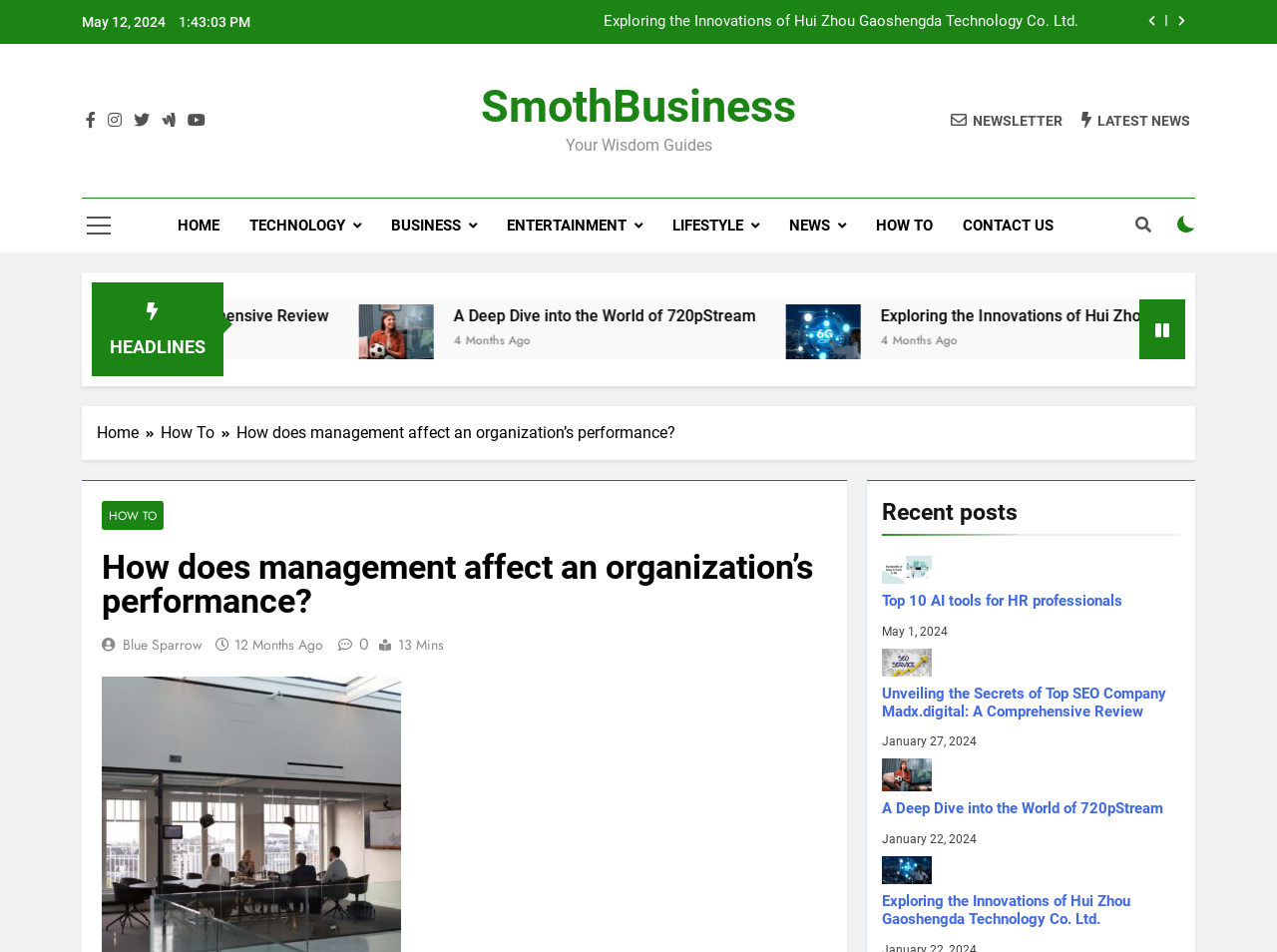Pinpoint the bounding box coordinates of the element to be clicked to execute the instruction: "Click on the HOW TO link".

[0.674, 0.209, 0.742, 0.265]